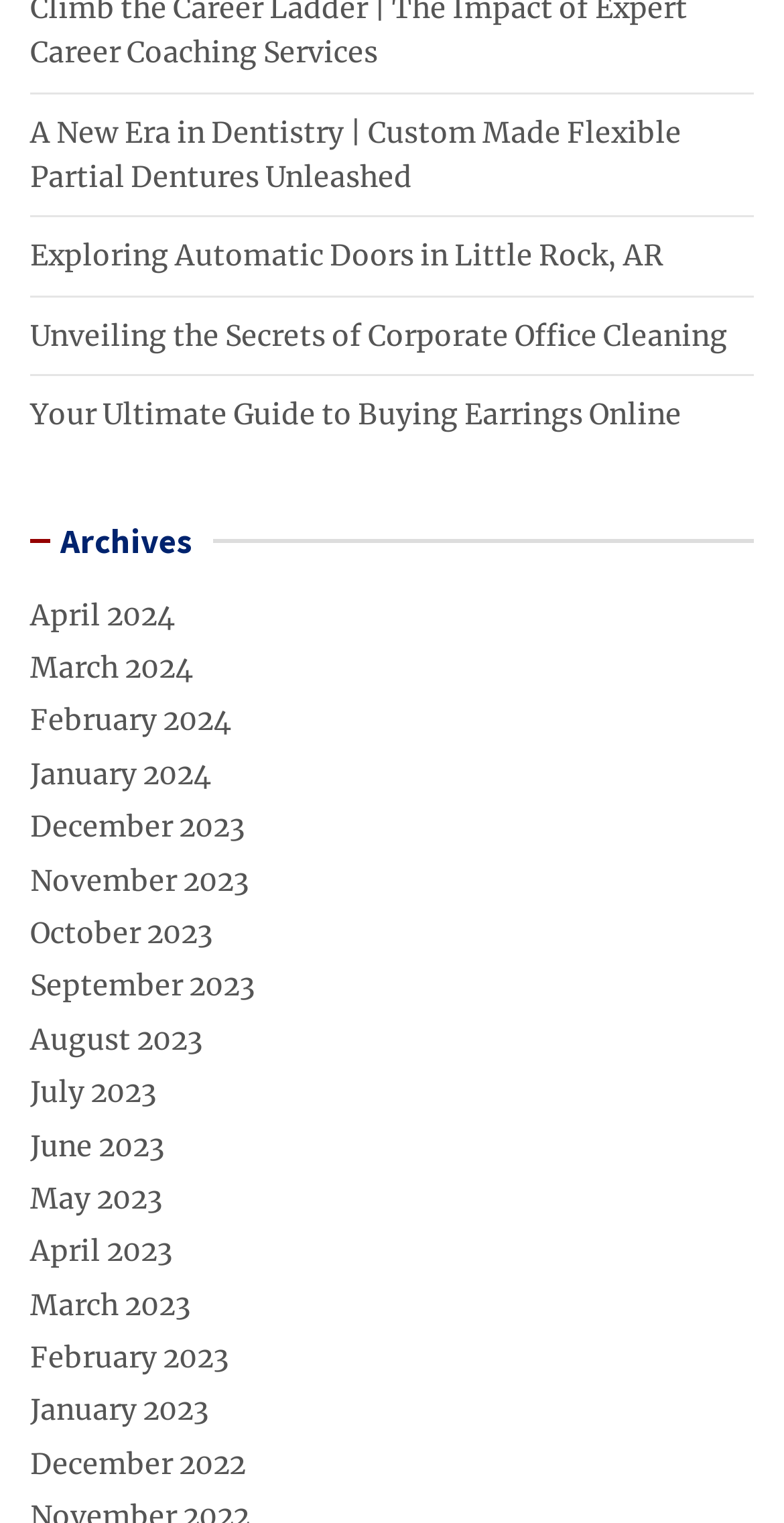Calculate the bounding box coordinates of the UI element given the description: "name="cms_id[]" value="5504"".

None